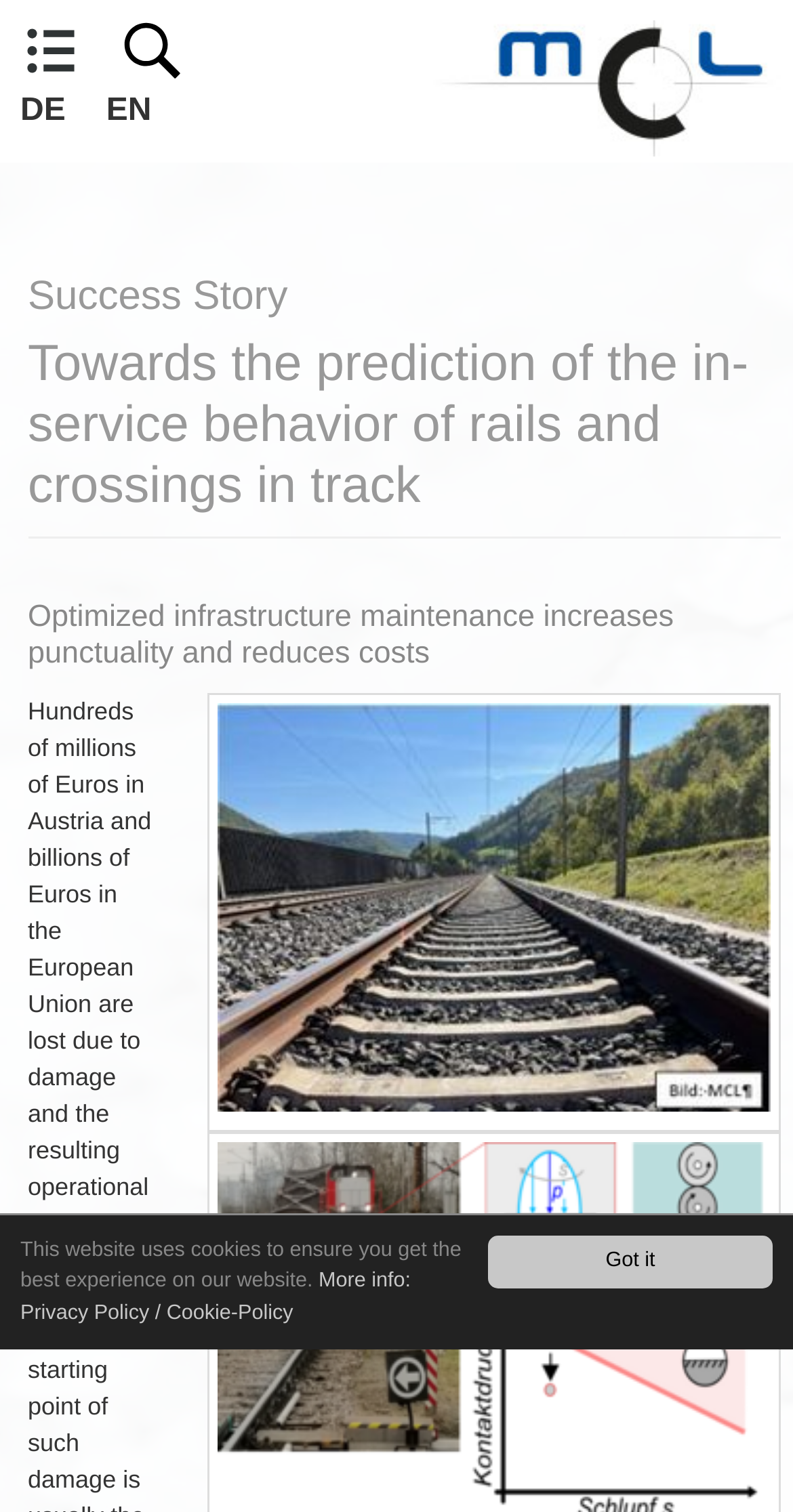What is the language of the webpage?
Provide a thorough and detailed answer to the question.

The webpage provides language options, which are DE and EN, indicating that the webpage can be viewed in either German or English.